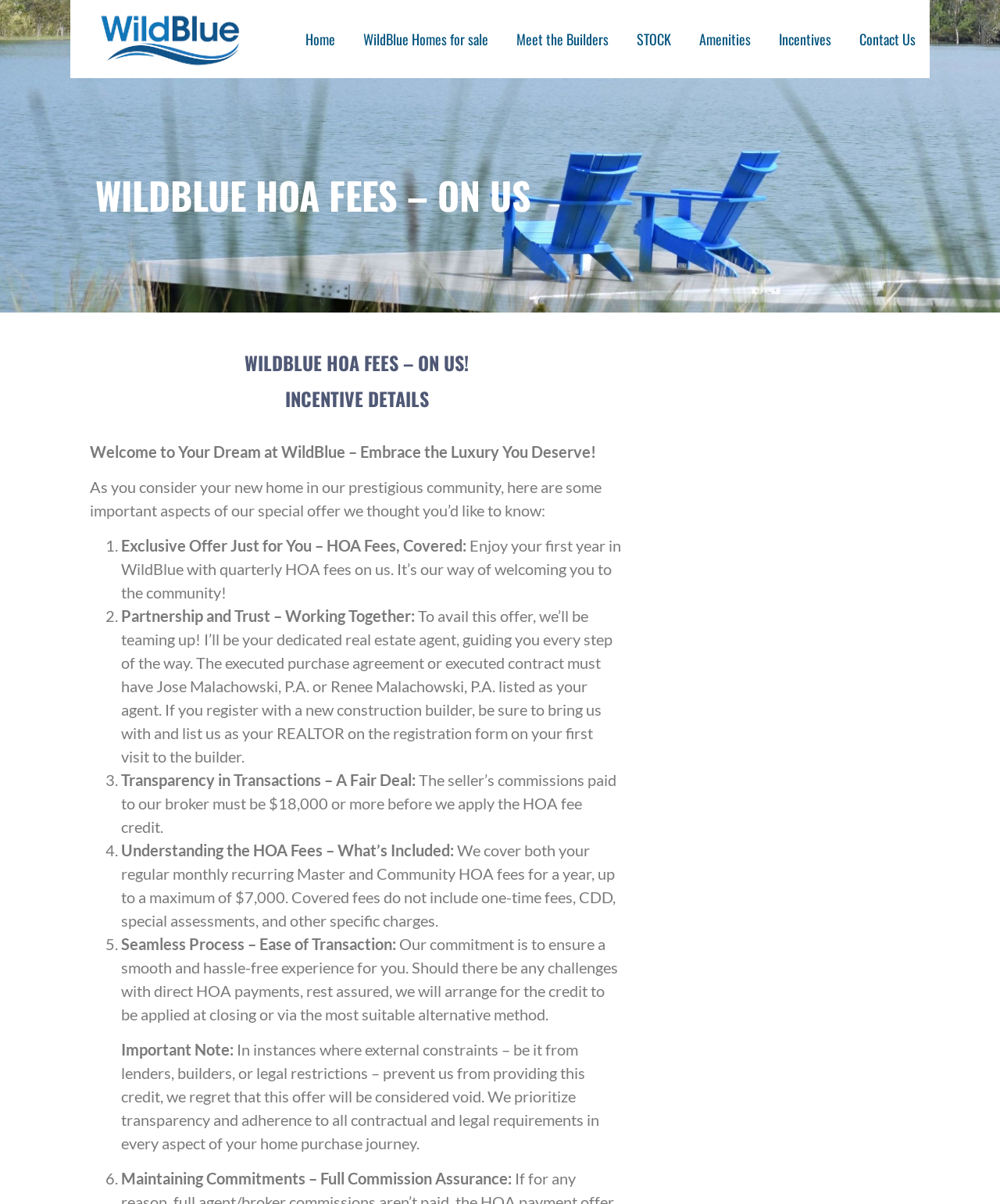Please determine the headline of the webpage and provide its content.

WILDBLUE HOA FEES – ON US